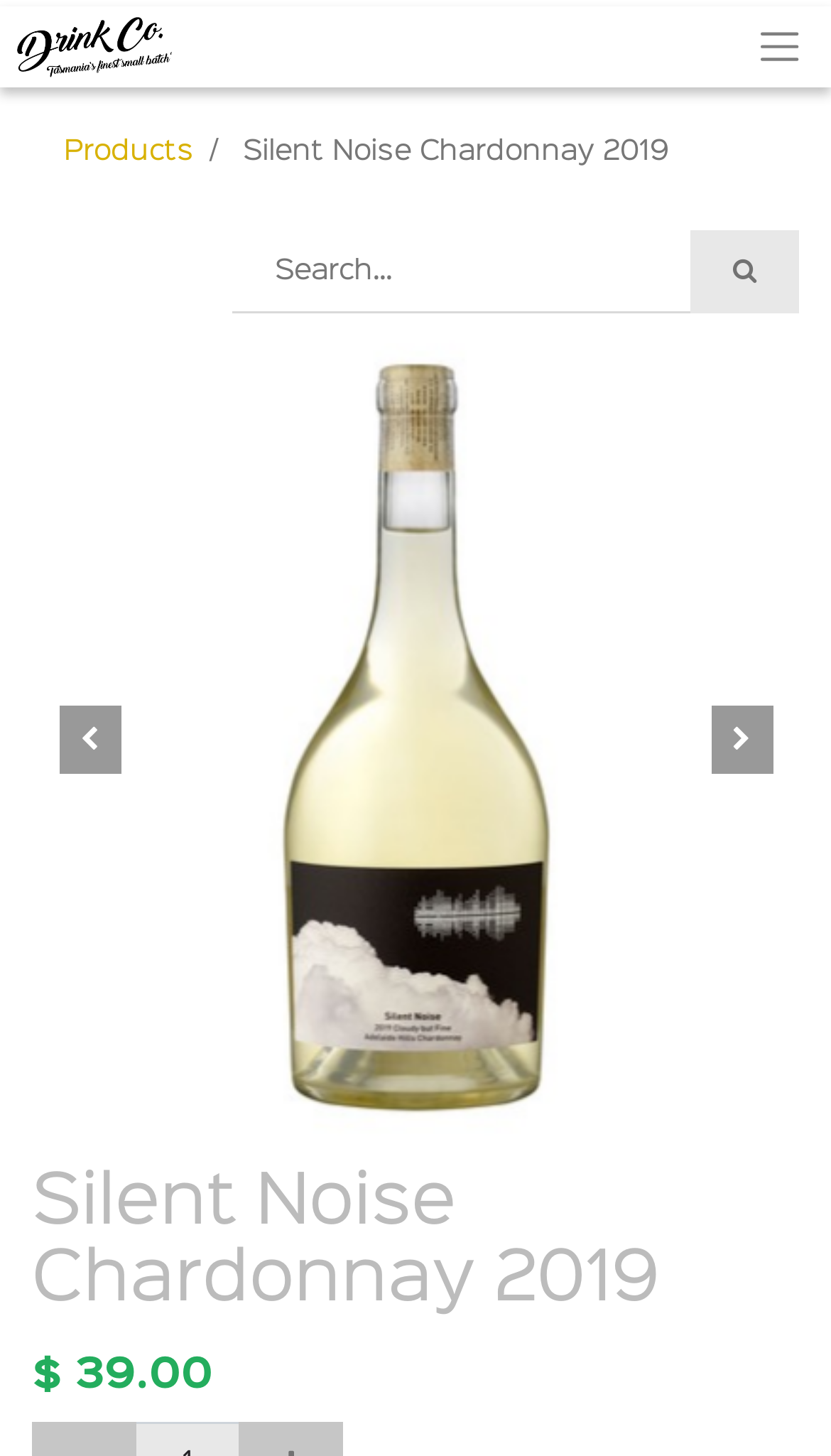Locate the bounding box of the user interface element based on this description: "name="search" placeholder="Search..."".

[0.279, 0.158, 0.833, 0.215]